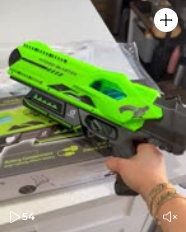Create a detailed narrative of what is happening in the image.

The image showcases a vibrant green and black water gun, designed for children's play. A hand is holding the water gun, emphasizing its ergonomics and size, suitable for active fun. Behind the water gun, there is packaging that hints at its features, likely promoting easy use and appealing to young enthusiasts. This product, part of a video review series by Naiara Sward, represents engaging summer activities, enabling kids to enjoy outdoor fun with water activities. The review likely provides insights into its performance and safety, making it a desirable item for parents looking to entertain their children.